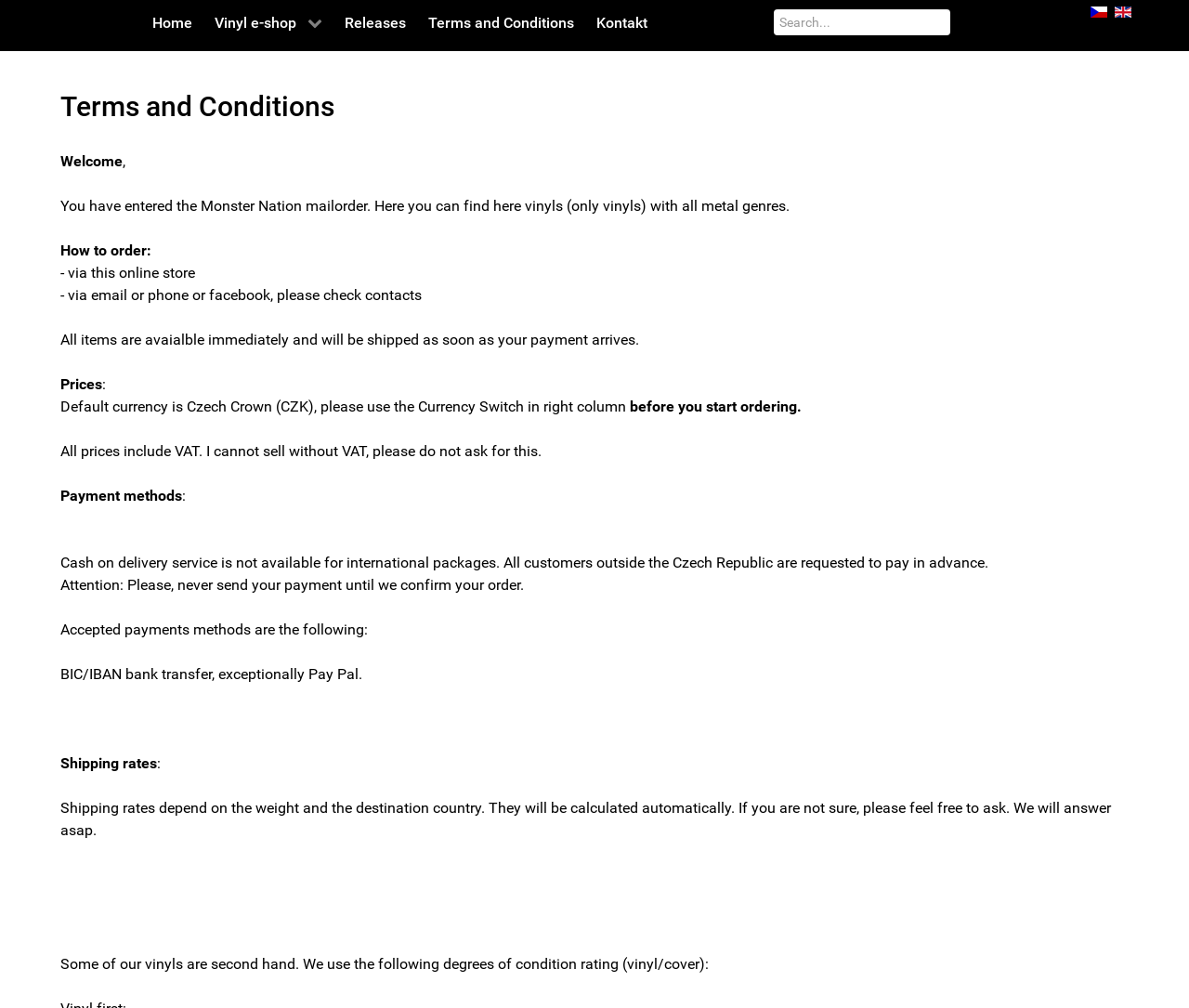What is the purpose of the 'Terms and Conditions' page?
Please answer the question with a detailed response using the information from the screenshot.

The 'Terms and Conditions' page appears to be providing information to users about how to order, payment methods, shipping rates, and other rules and guidelines for using the website, in order to ensure a smooth and successful transaction.